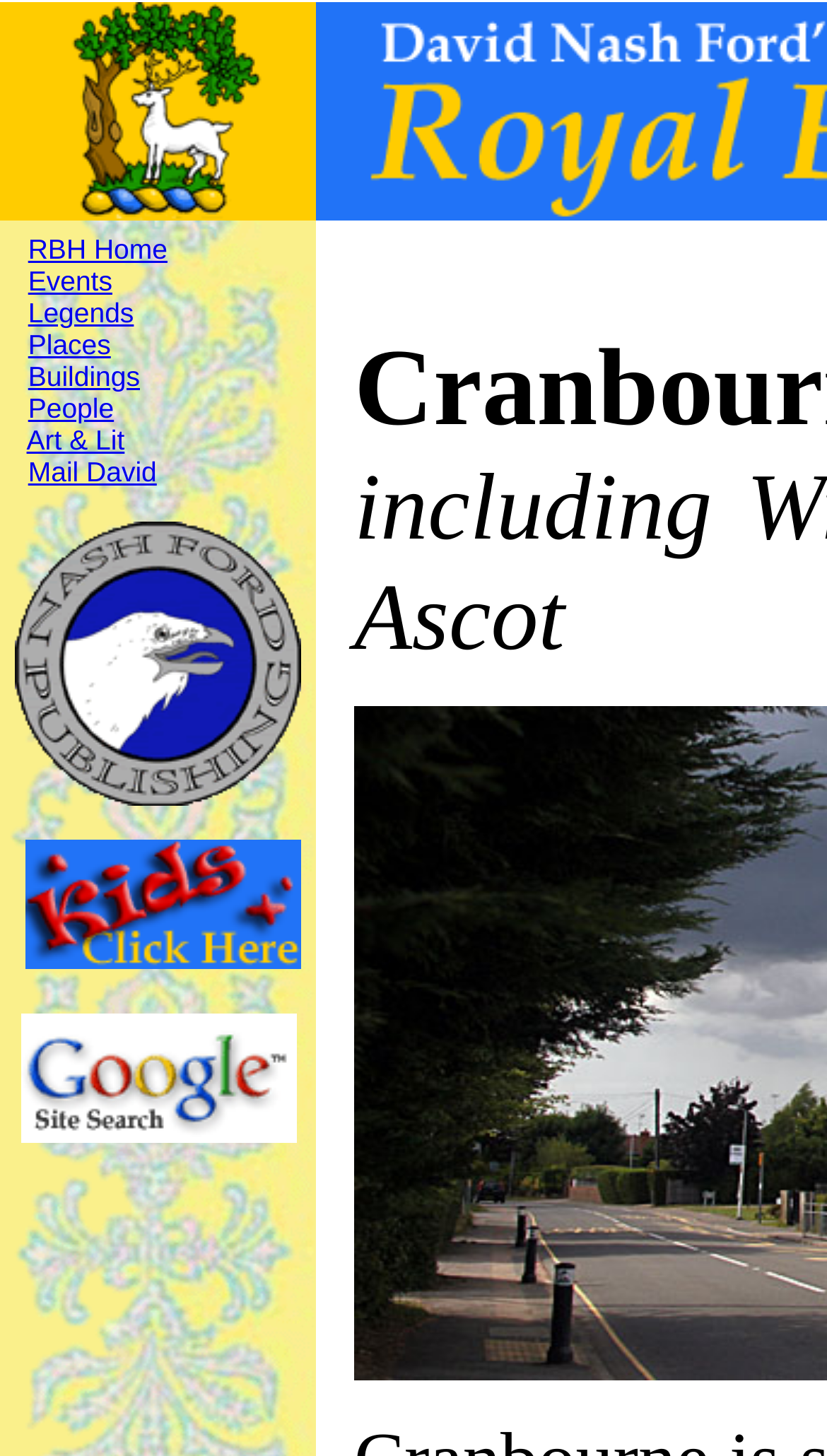Answer this question in one word or a short phrase: Is the image 'Nash Ford Publishing' a link?

Yes